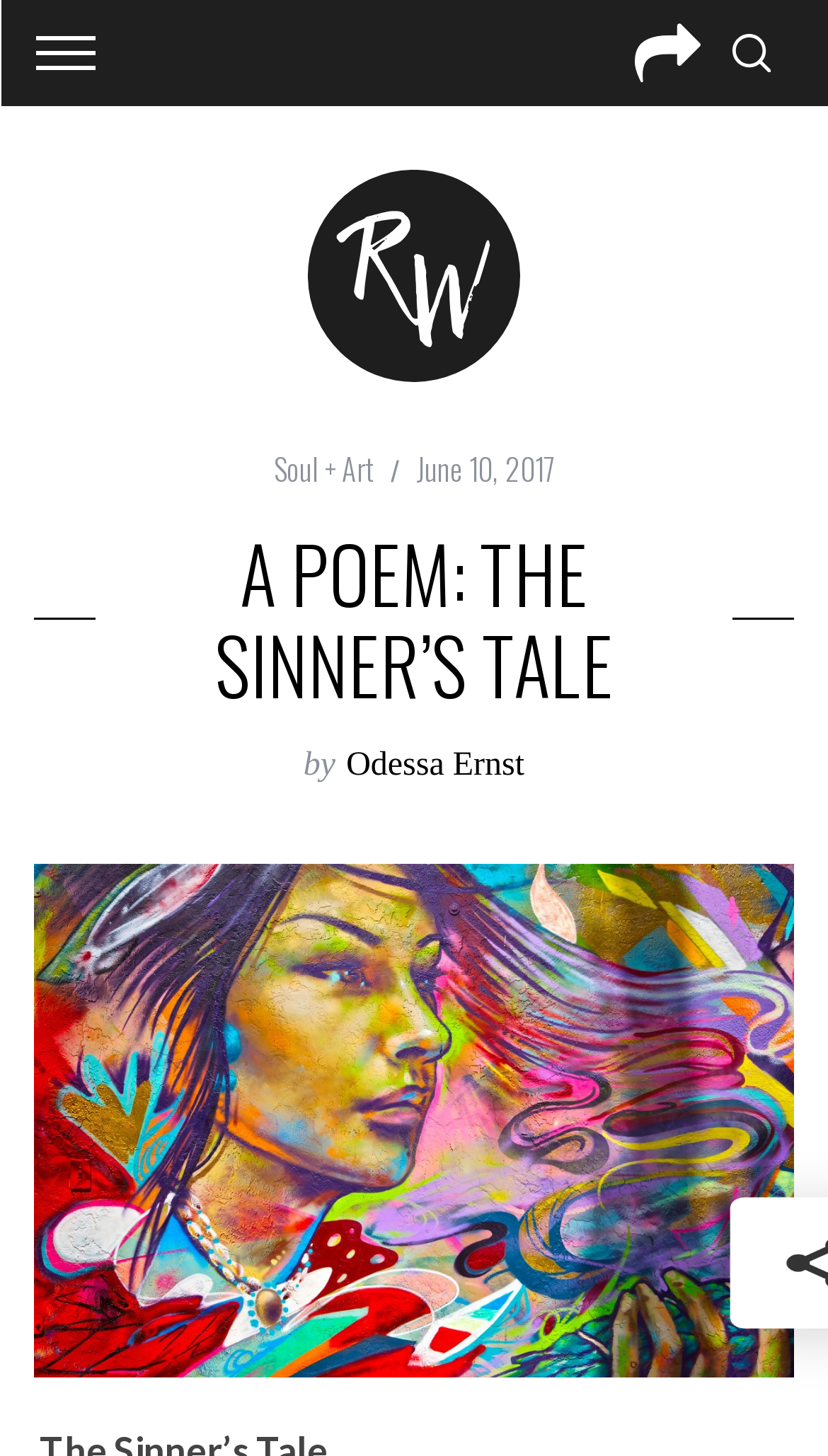Based on the image, provide a detailed response to the question:
Who is the author of the poem?

I found the answer by looking at the link element which says 'Odessa Ernst' and is located near the 'by' text, indicating that Odessa Ernst is the author of the poem.